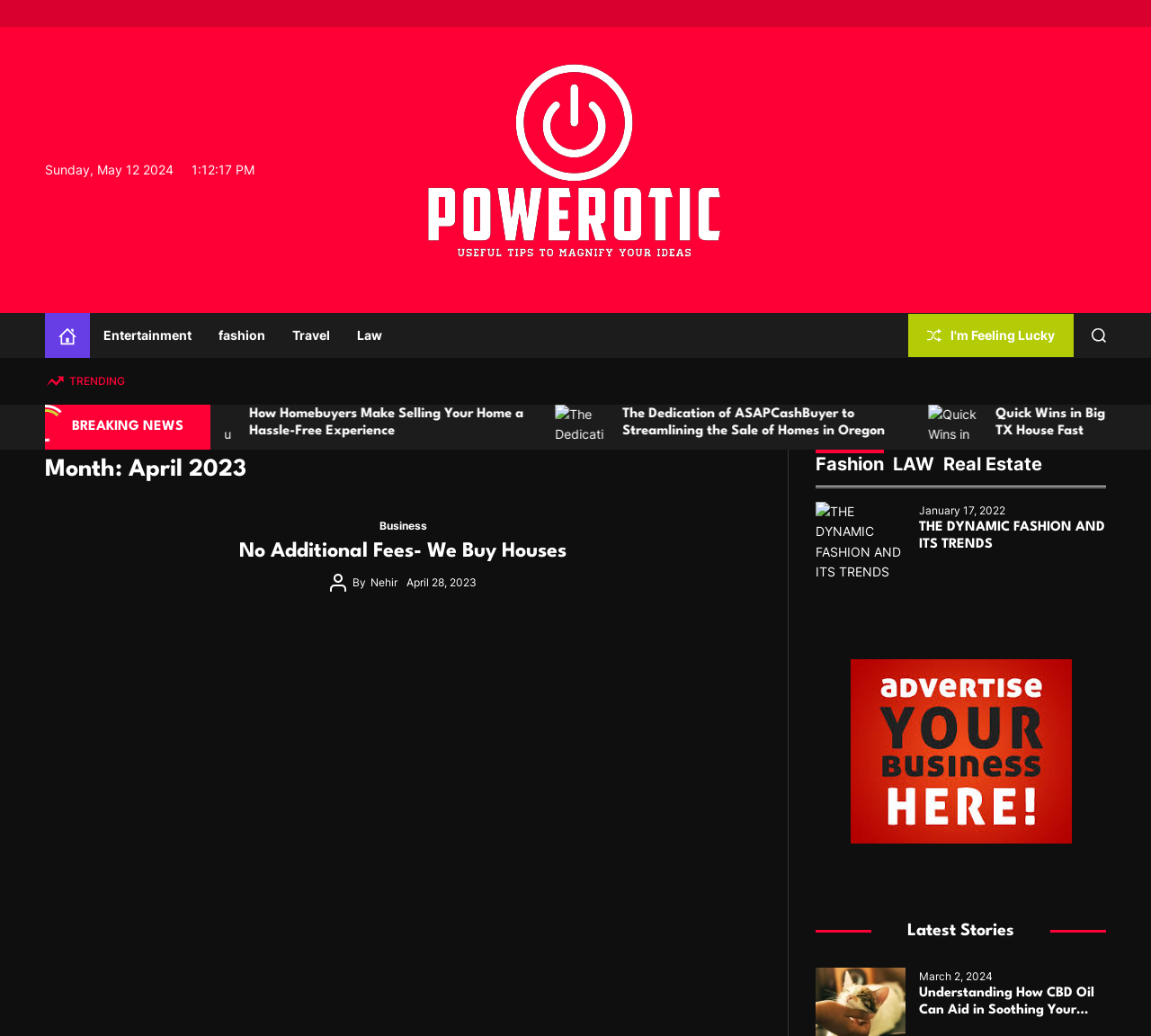Consider the image and give a detailed and elaborate answer to the question: 
What is the title of the first article in the 'Latest Stories' section?

I found the 'Latest Stories' section on the webpage, which contains a list of articles. The first article in this list has a heading with the title 'Understanding How CBD Oil Can Aid in Soothing Your Cat’s Digestive Issues'.